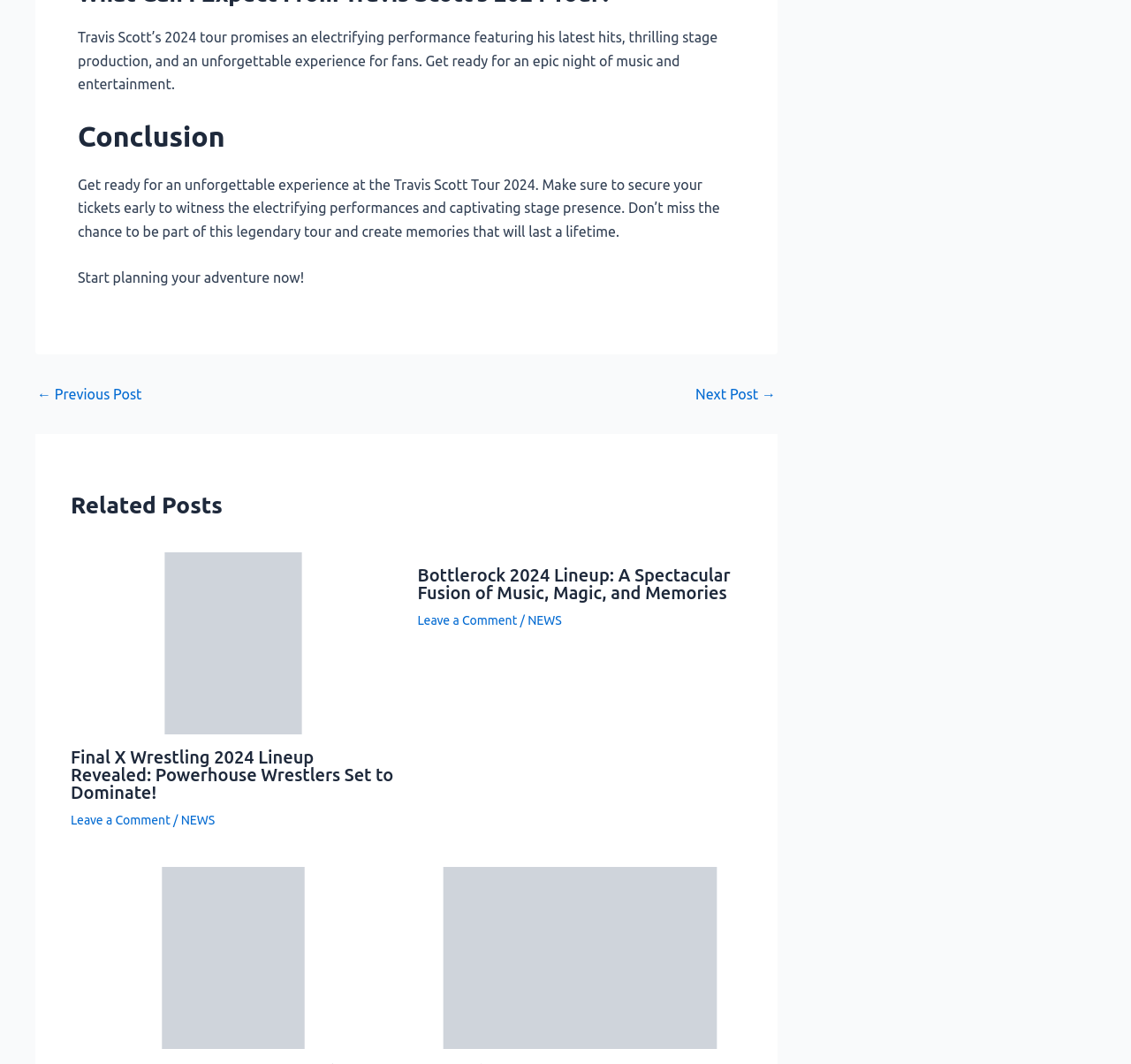Identify the bounding box coordinates of the specific part of the webpage to click to complete this instruction: "Read more about Final X Wrestling 2024 Lineup Revealed: Powerhouse Wrestlers Set to Dominate!".

[0.062, 0.596, 0.35, 0.611]